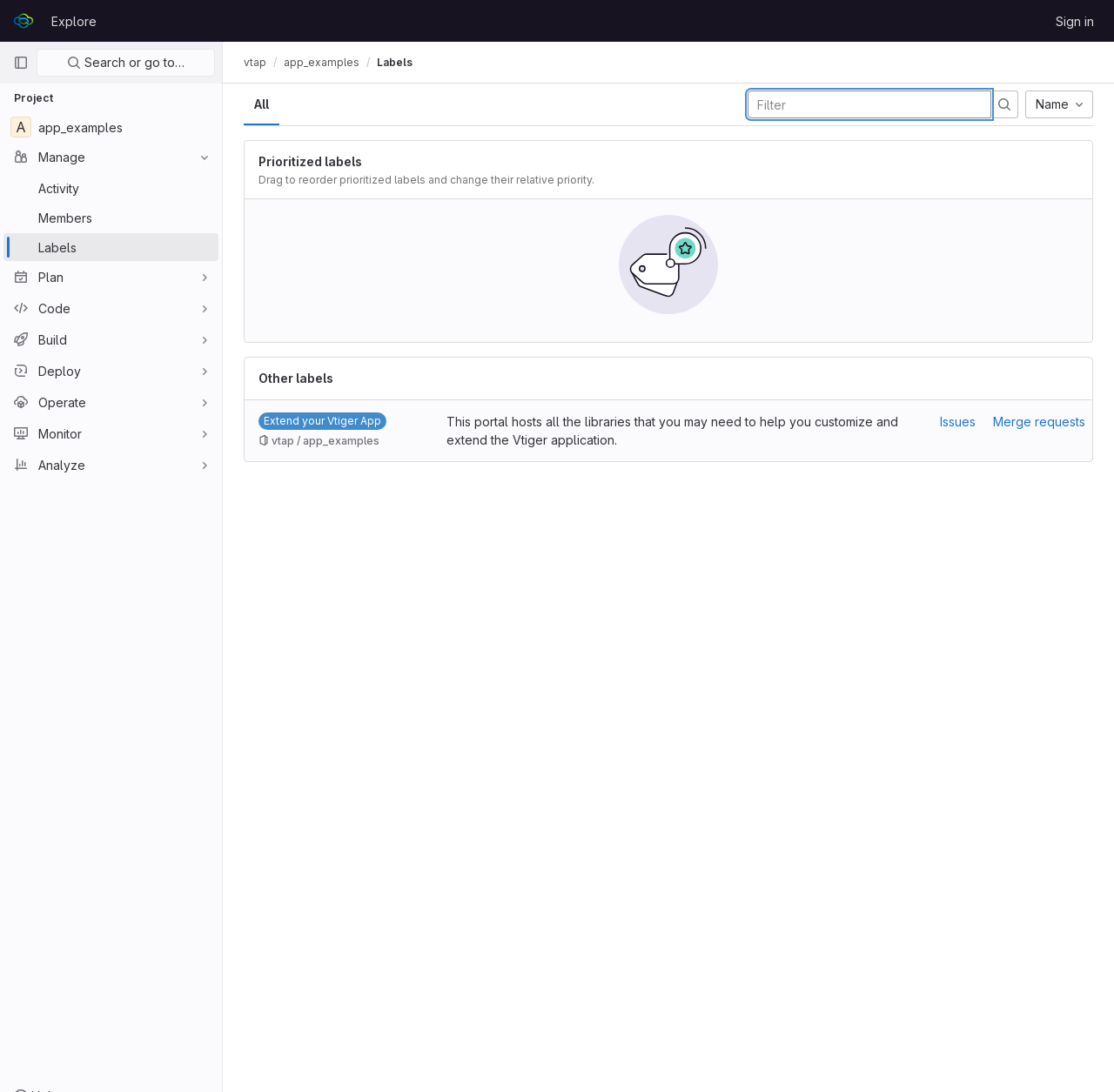Give a comprehensive overview of the webpage, including key elements.

The webpage is a GitLab project page for "app_examples" within the "vtap" namespace. At the top, there is a navigation bar with links to "Homepage", "Explore", and "Sign in" on the right side, and a primary navigation sidebar button on the left side. Below the navigation bar, there is a search bar with a button to submit the search query.

On the left side of the page, there is a project navigation menu with links to "A app_examples", "Manage", "Plan", "Code", "Build", "Deploy", "Operate", "Monitor", and "Analyze". The "Manage" link is expanded, showing sub-links to "Activity", "Members", and "Labels".

In the main content area, there is a breadcrumbs navigation bar showing the path "vtap / app_examples / Labels". Below the breadcrumbs, there is a tab list with a single tab "All". Next to the tab list, there is a search box with a submit button and a magnifying glass icon.

The main content area is divided into two sections: "Prioritized labels" and "Other labels". The "Prioritized labels" section has a heading and a paragraph of text explaining how to reorder prioritized labels. There is also an image in this section.

The "Other labels" section has a heading and a link to "Extend your Vtiger App". Below this link, there is an image and a paragraph of text describing the purpose of the portal. There are also links to "Issues" and "Merge requests" at the bottom of the page.